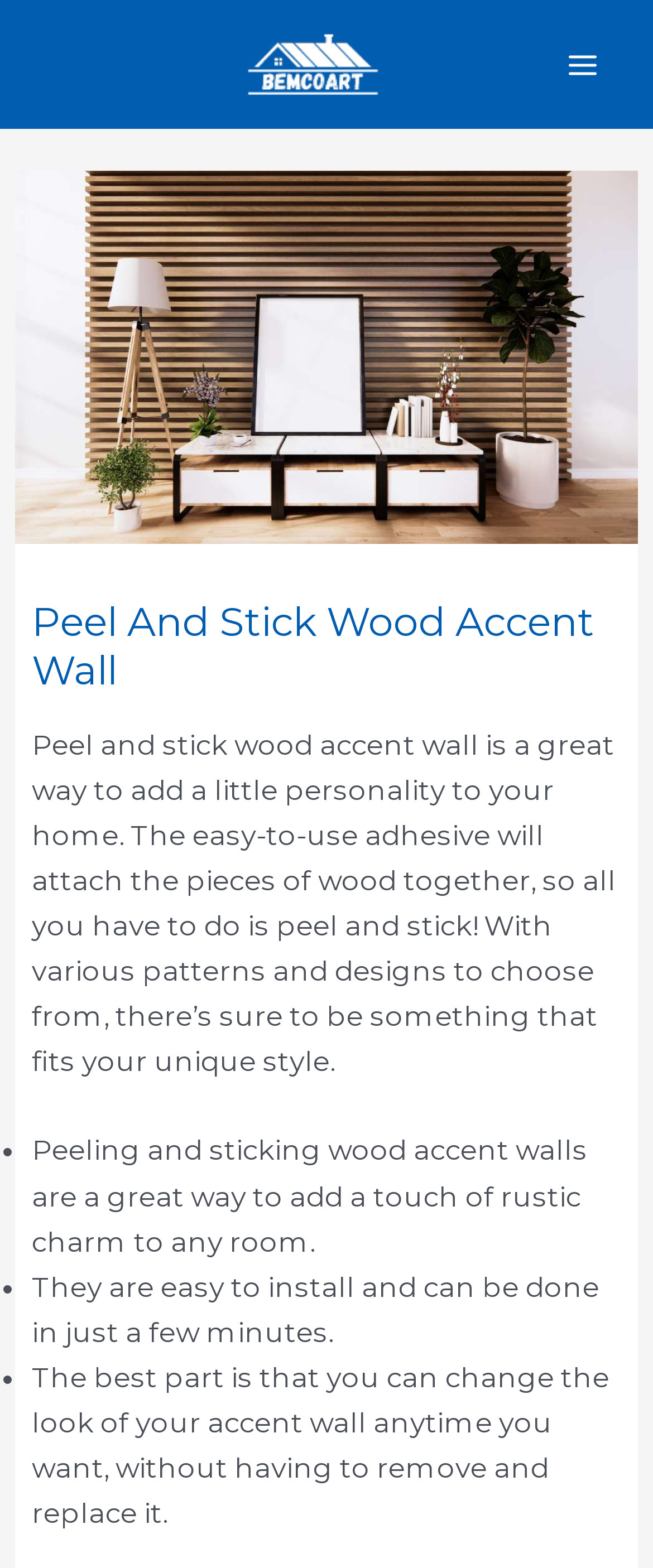What is peel and stick wood accent wall?
Can you provide a detailed and comprehensive answer to the question?

Based on the webpage, peel and stick wood accent wall is a way to add a little personality to your home. It's a decorative element that can be easily installed and changed anytime you want.